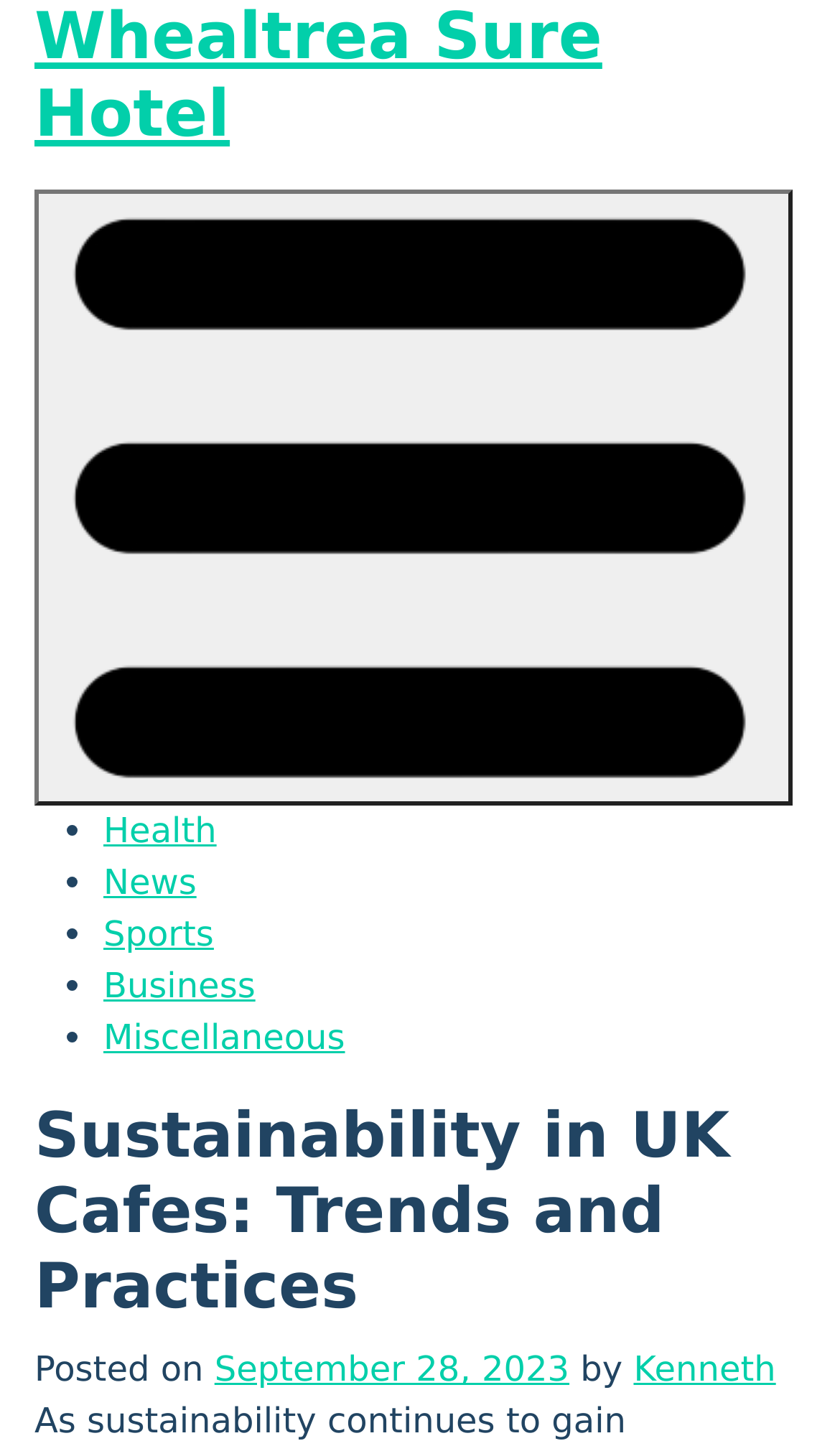Find the bounding box coordinates of the area that needs to be clicked in order to achieve the following instruction: "Go to Health page". The coordinates should be specified as four float numbers between 0 and 1, i.e., [left, top, right, bottom].

[0.123, 0.56, 0.258, 0.588]